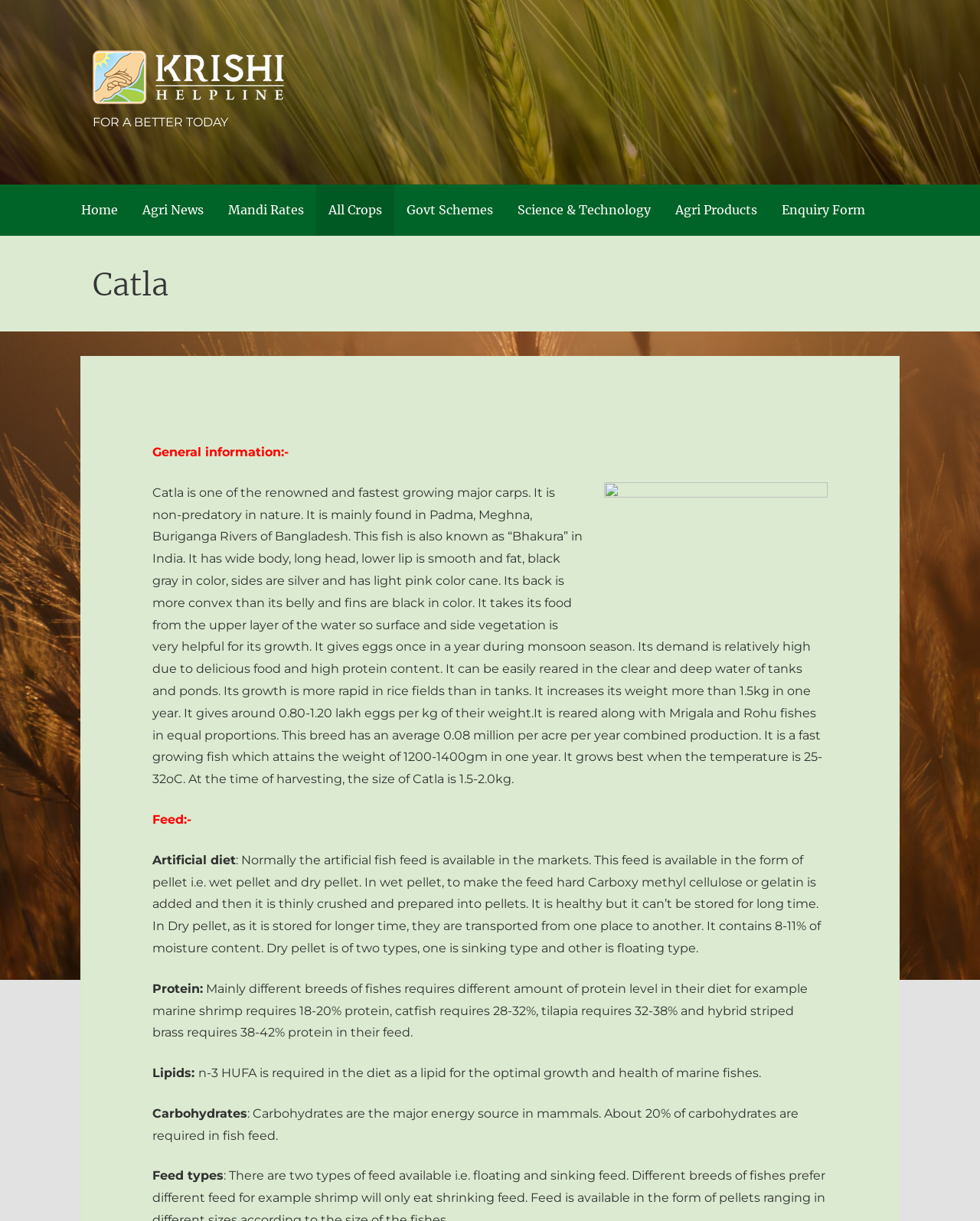What is the ideal temperature for Catla growth?
Please provide a comprehensive answer based on the contents of the image.

According to the webpage, Catla grows best when the temperature is between 25-32°C. This information is mentioned in the general information section about Catla.